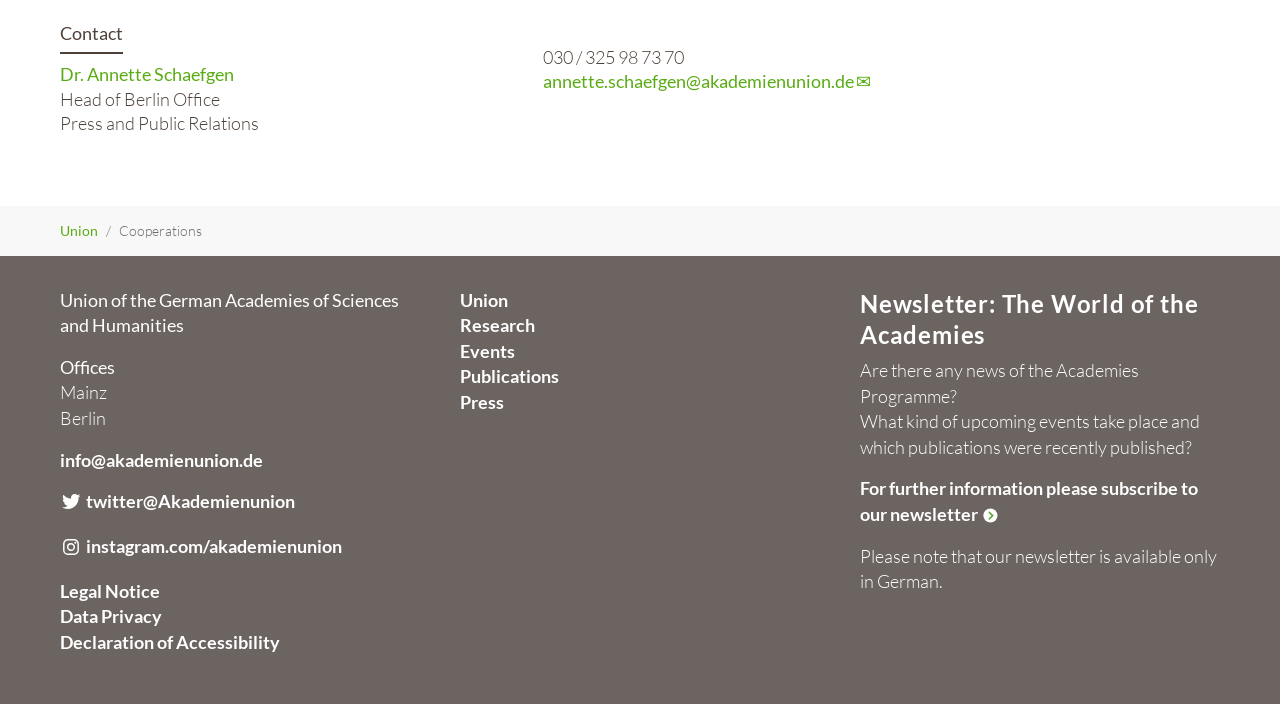Identify the bounding box coordinates for the UI element described as follows: Legal Notice. Use the format (top-left x, top-left y, bottom-right x, bottom-right y) and ensure all values are floating point numbers between 0 and 1.

[0.047, 0.825, 0.125, 0.855]